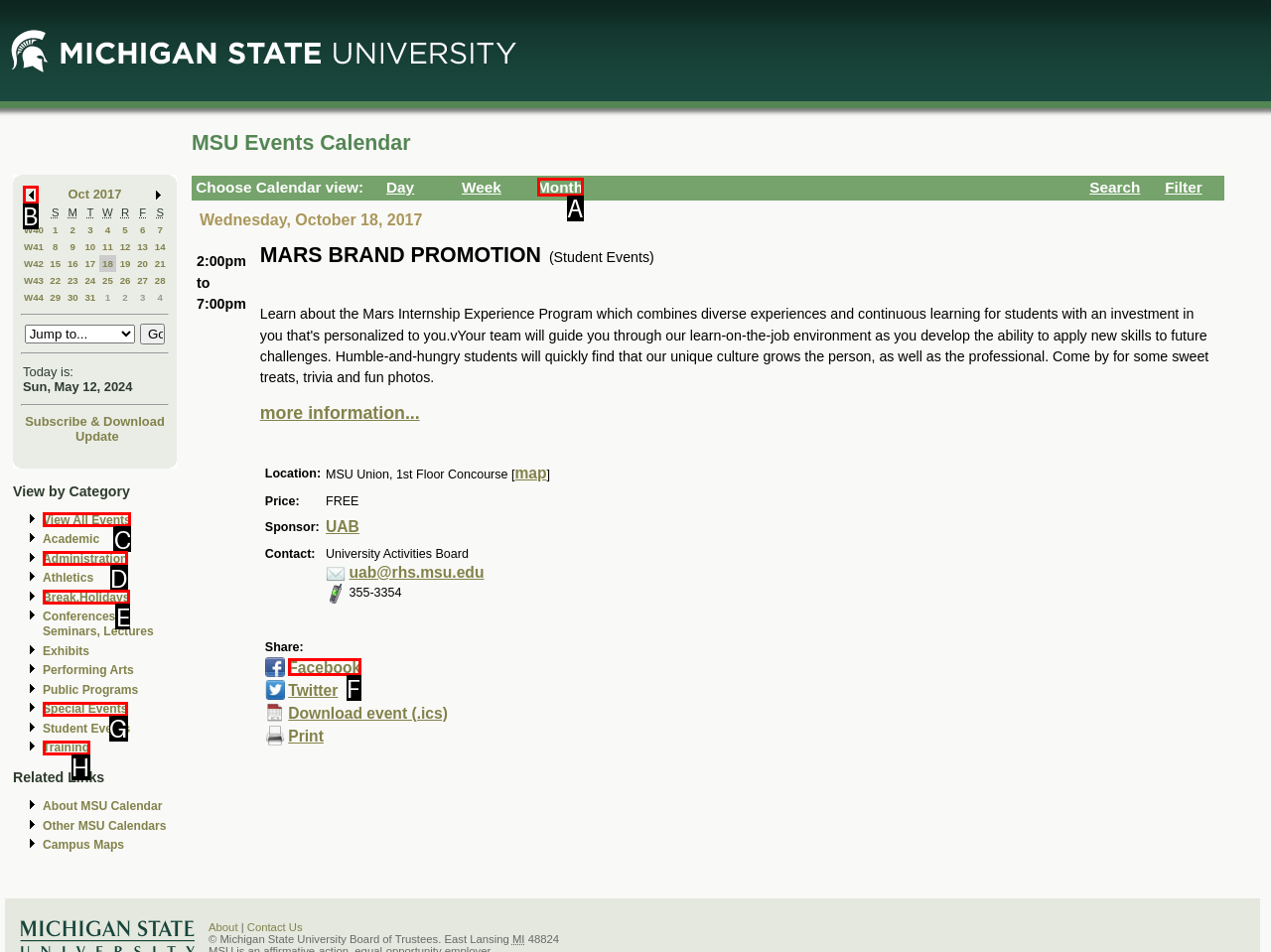Point out the correct UI element to click to carry out this instruction: Go to previous month
Answer with the letter of the chosen option from the provided choices directly.

B